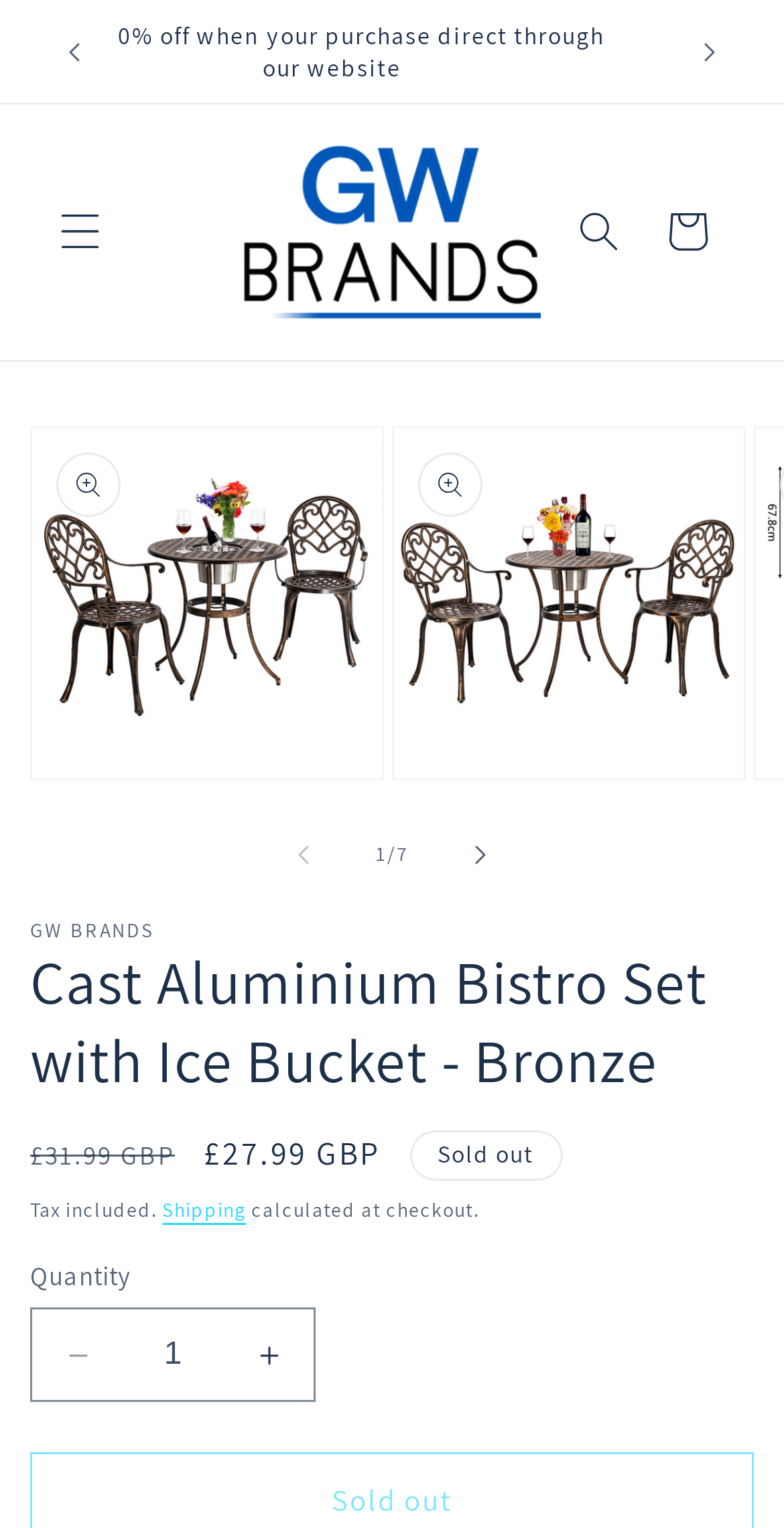Answer the question below with a single word or a brief phrase: 
What is the material of the bistro set?

Cast aluminum